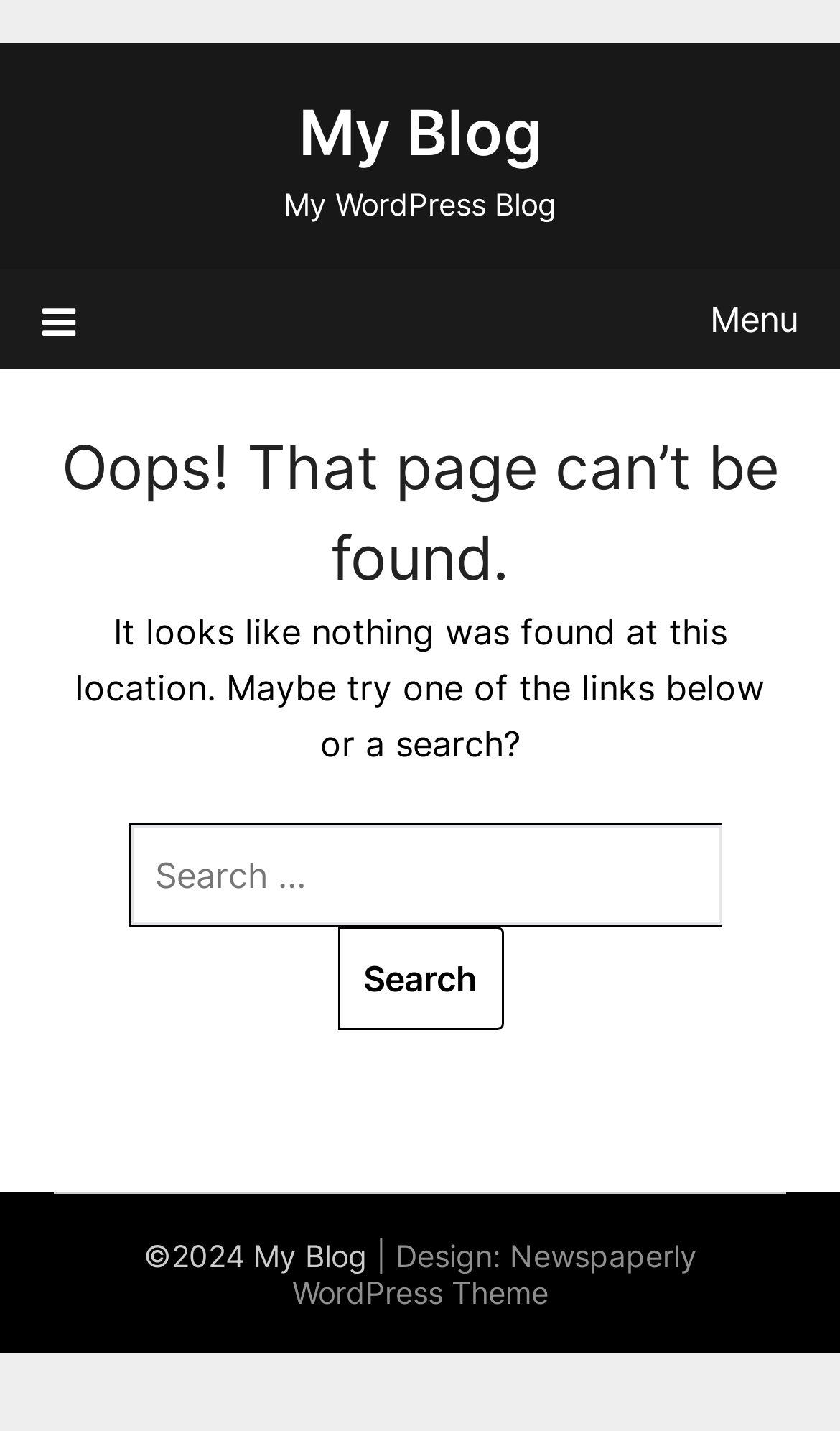Who designed the WordPress theme?
Based on the screenshot, provide your answer in one word or phrase.

Newspaperly